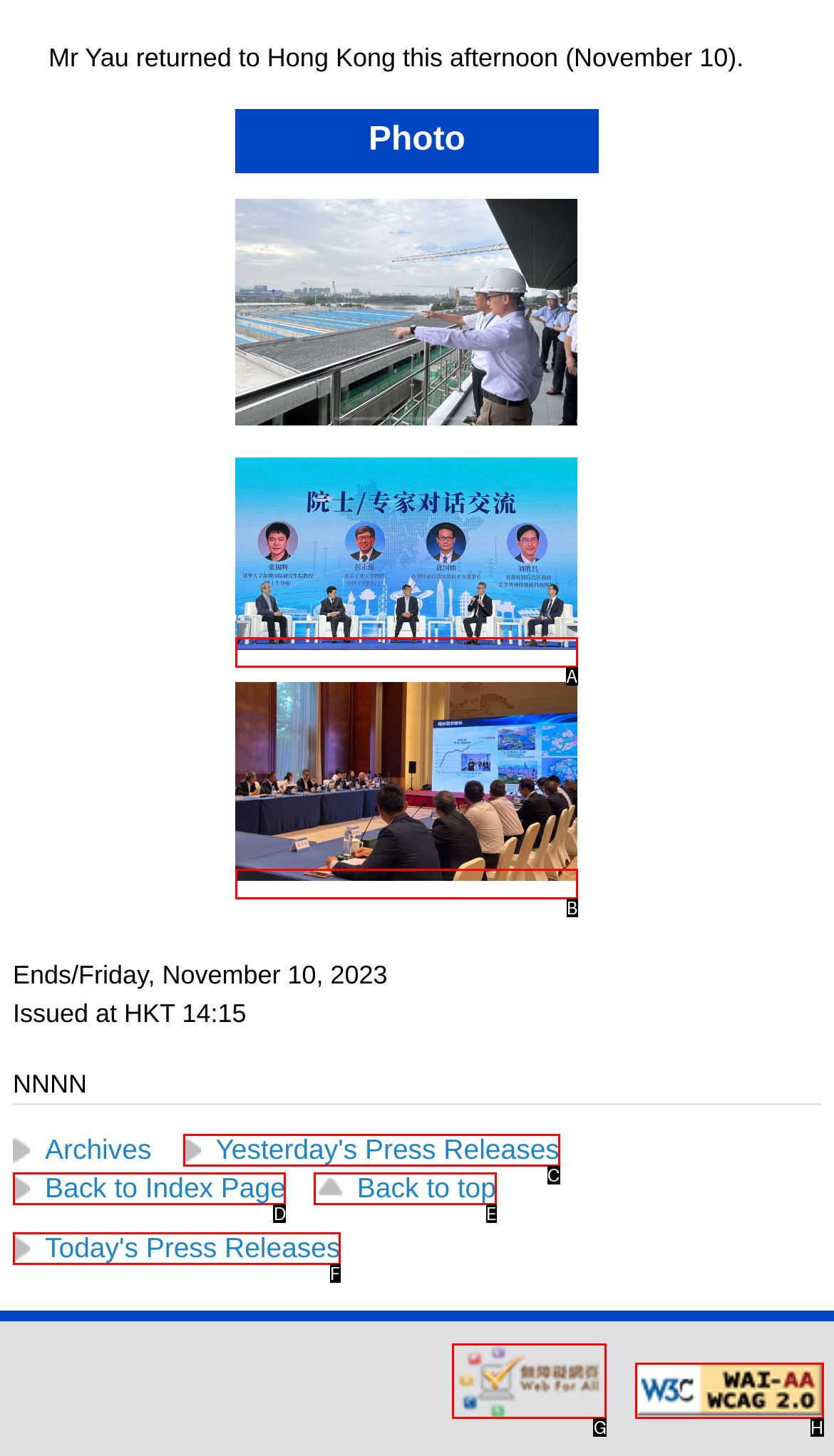Select the HTML element that should be clicked to accomplish the task: Check yesterday's press releases Reply with the corresponding letter of the option.

C